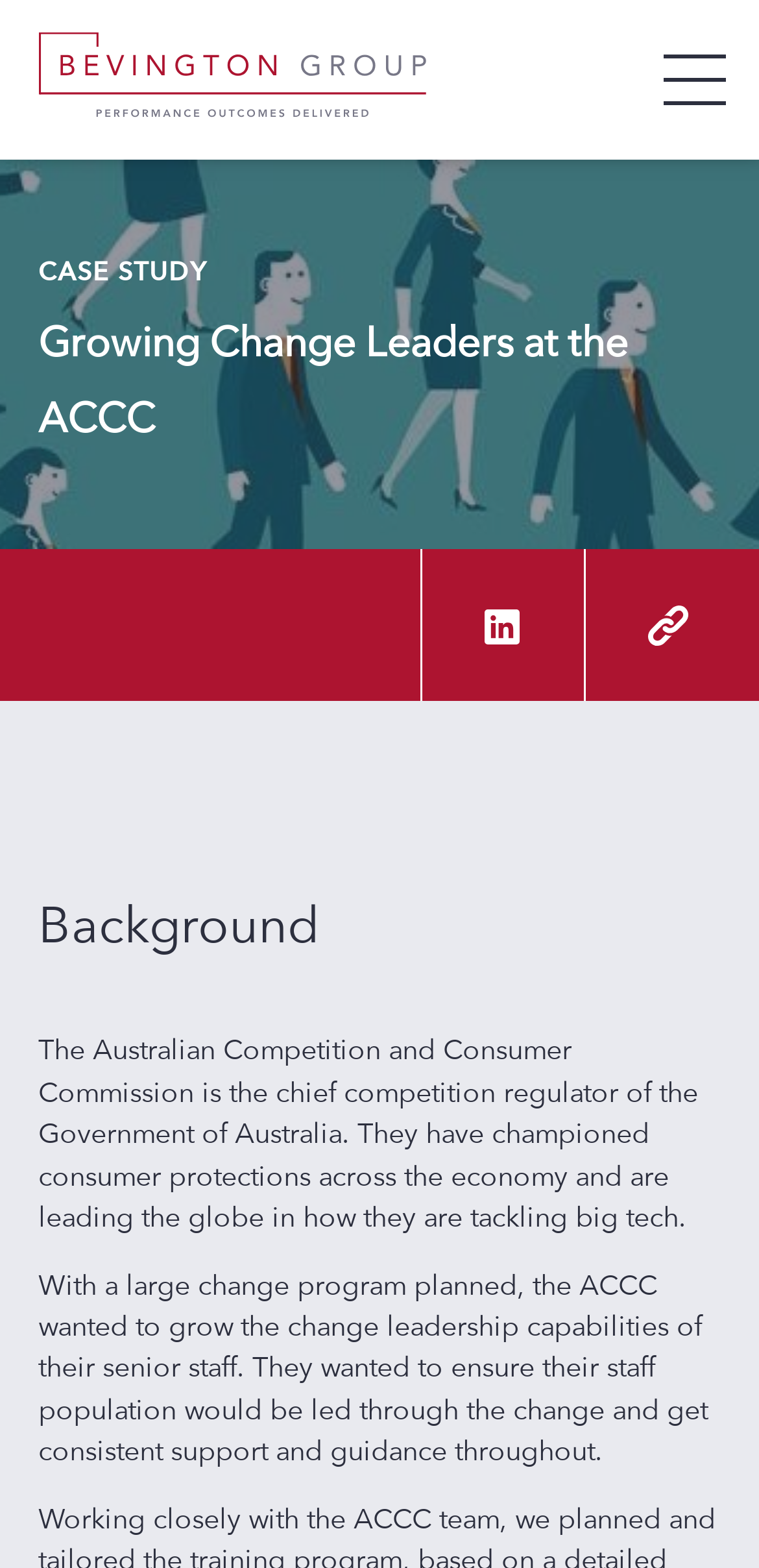Using the information shown in the image, answer the question with as much detail as possible: What is the purpose of the ACCC's change program?

The answer can be found in the StaticText element with the text 'They wanted to ensure their staff population would be led through the change and get consistent support and guidance throughout.' which indicates that the purpose of the ACCC's change program is to grow the change leadership capabilities of their senior staff.